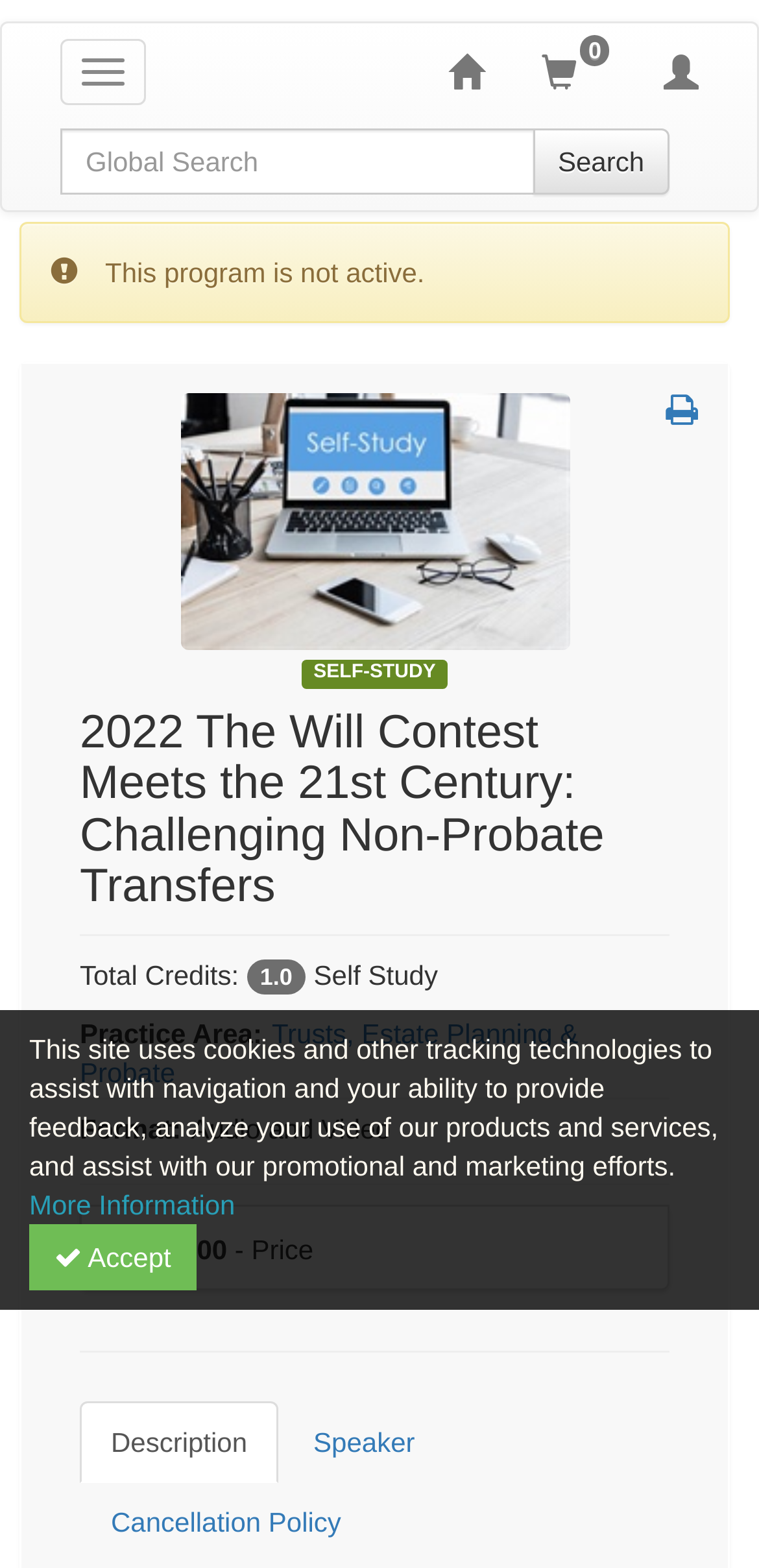Identify the bounding box coordinates of the clickable region to carry out the given instruction: "Click on the image of the product".

[0.237, 0.251, 0.75, 0.415]